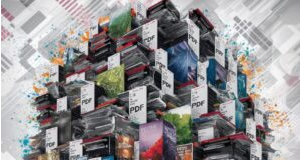What is the background of the image enriched with?
Using the visual information, respond with a single word or phrase.

Dynamic splashes of color and abstract shapes